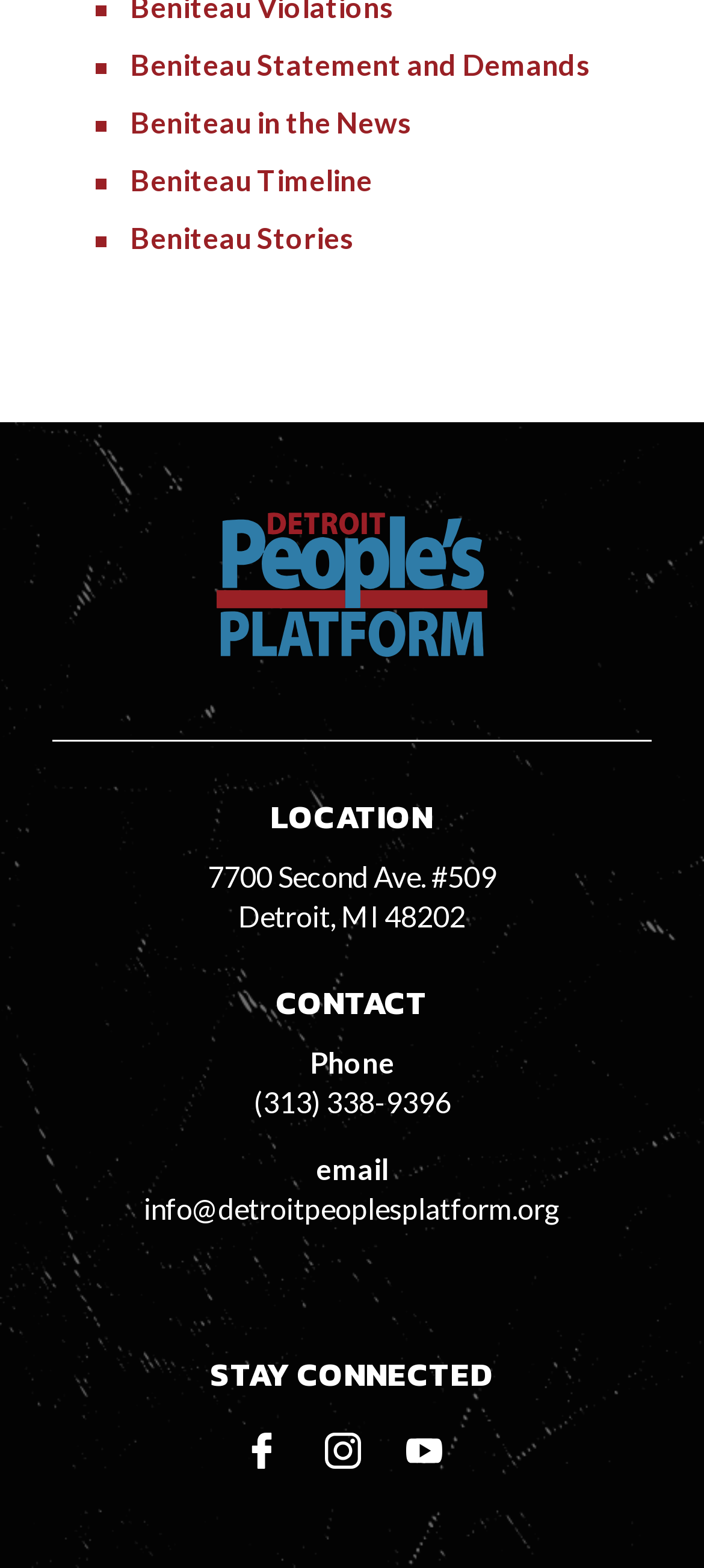Provide the bounding box coordinates for the area that should be clicked to complete the instruction: "Email info@detroitpeoplesplatform.org".

[0.204, 0.76, 0.796, 0.781]